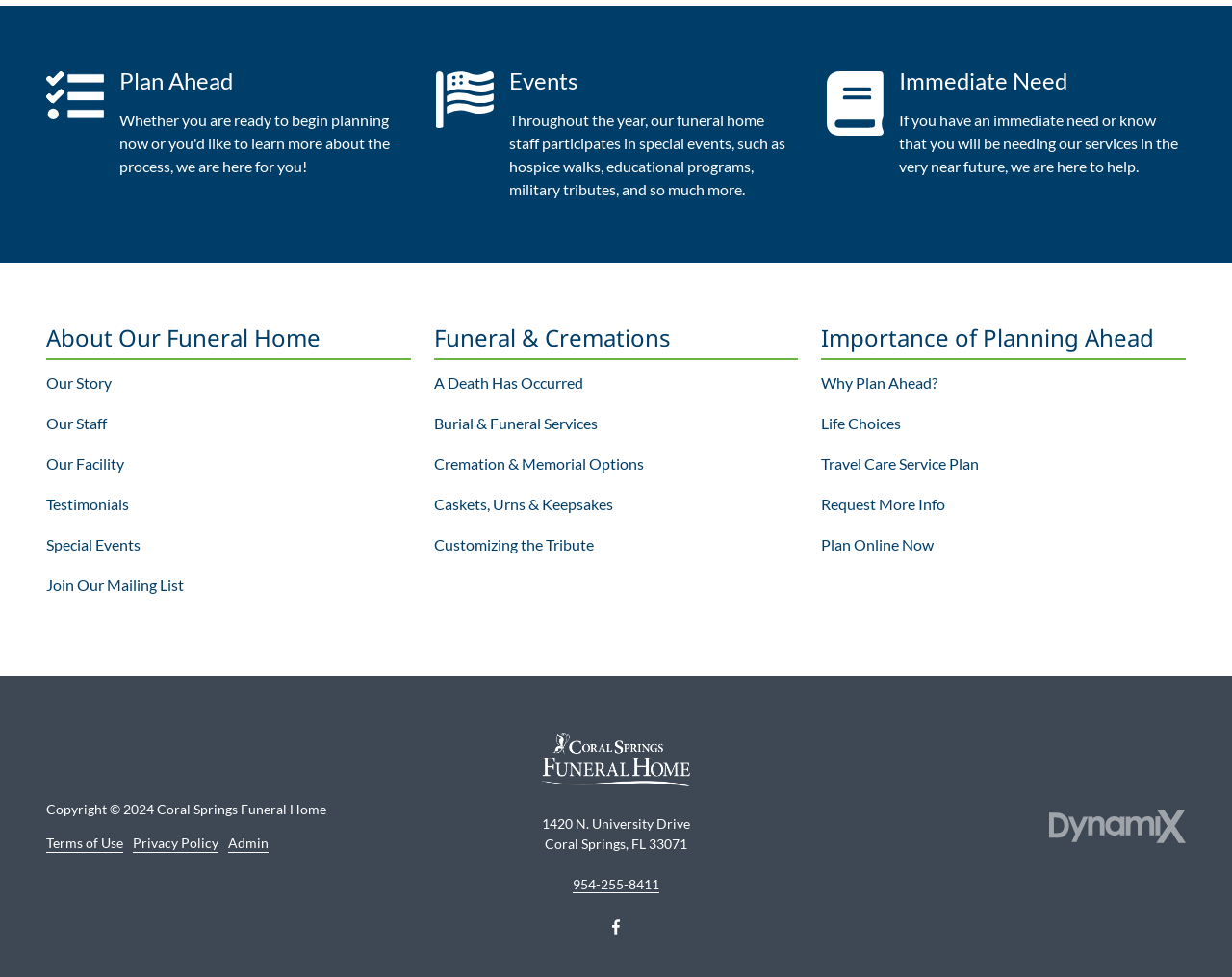Given the description "Trending News", provide the bounding box coordinates of the corresponding UI element.

None